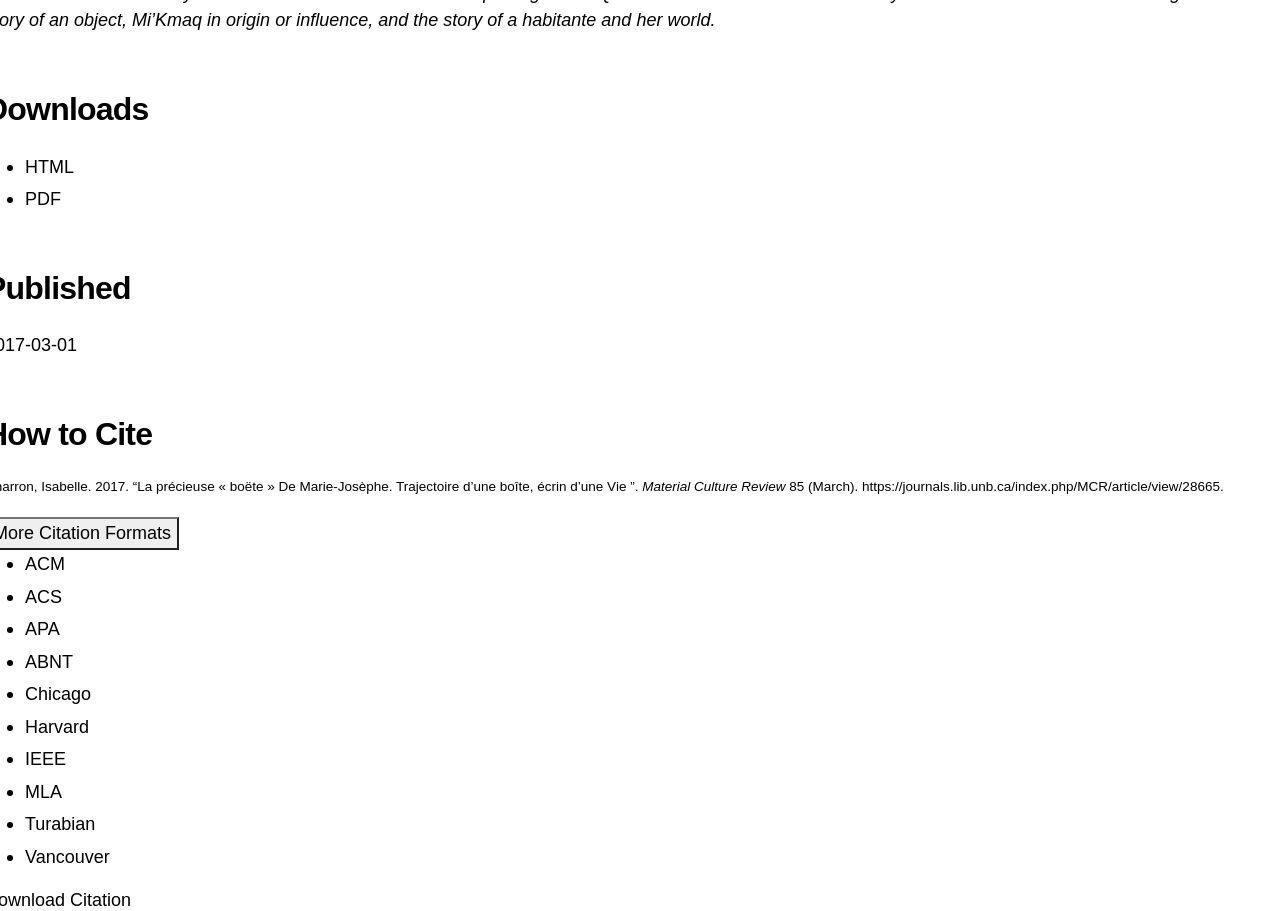Please identify the bounding box coordinates of the clickable area that will fulfill the following instruction: "cite in ACM style". The coordinates should be in the format of four float numbers between 0 and 1, i.e., [left, top, right, bottom].

[0.02, 0.605, 0.051, 0.635]